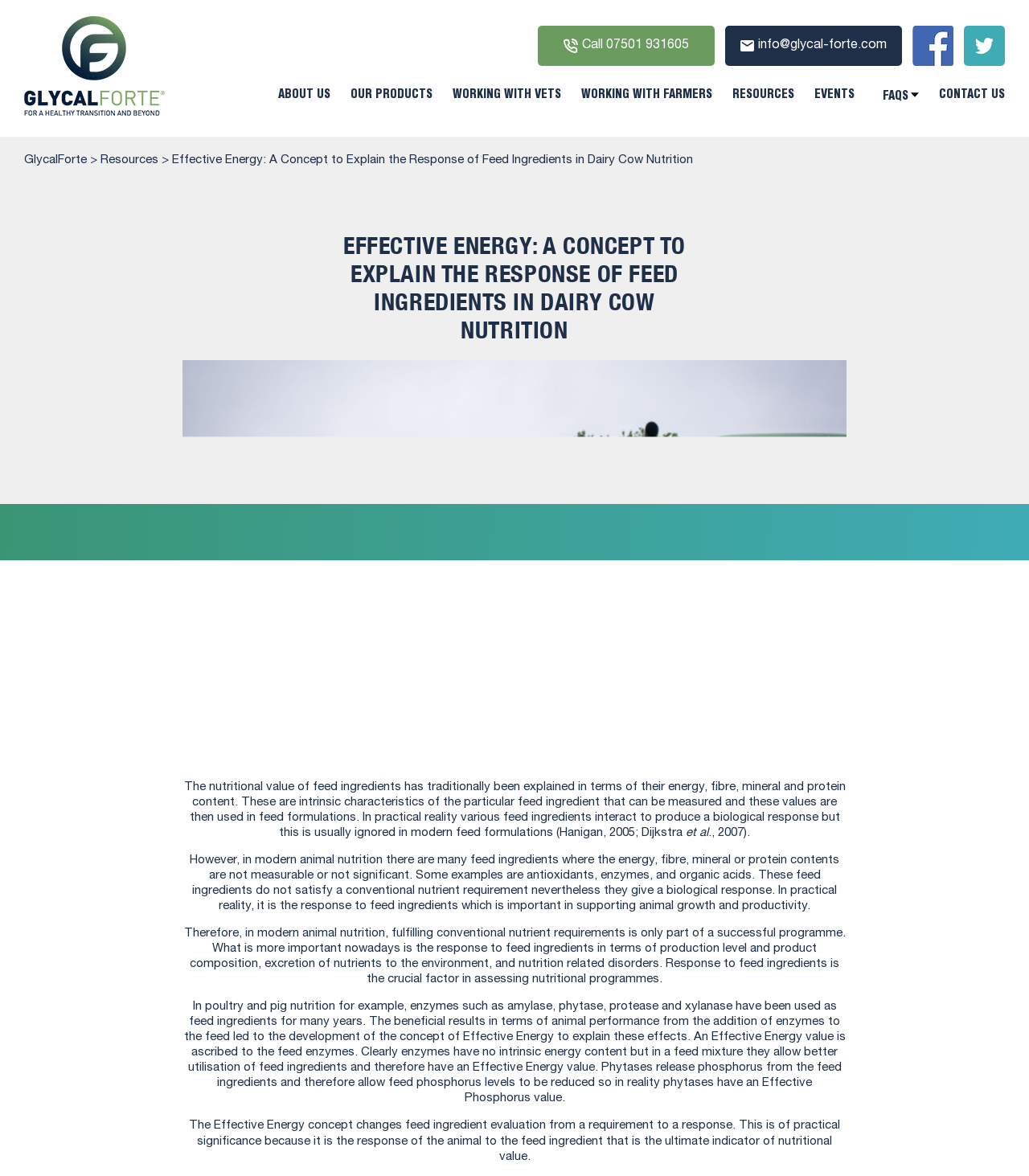Can you specify the bounding box coordinates for the region that should be clicked to fulfill this instruction: "Contact us through the 'CONTACT US' link".

[0.912, 0.073, 0.977, 0.094]